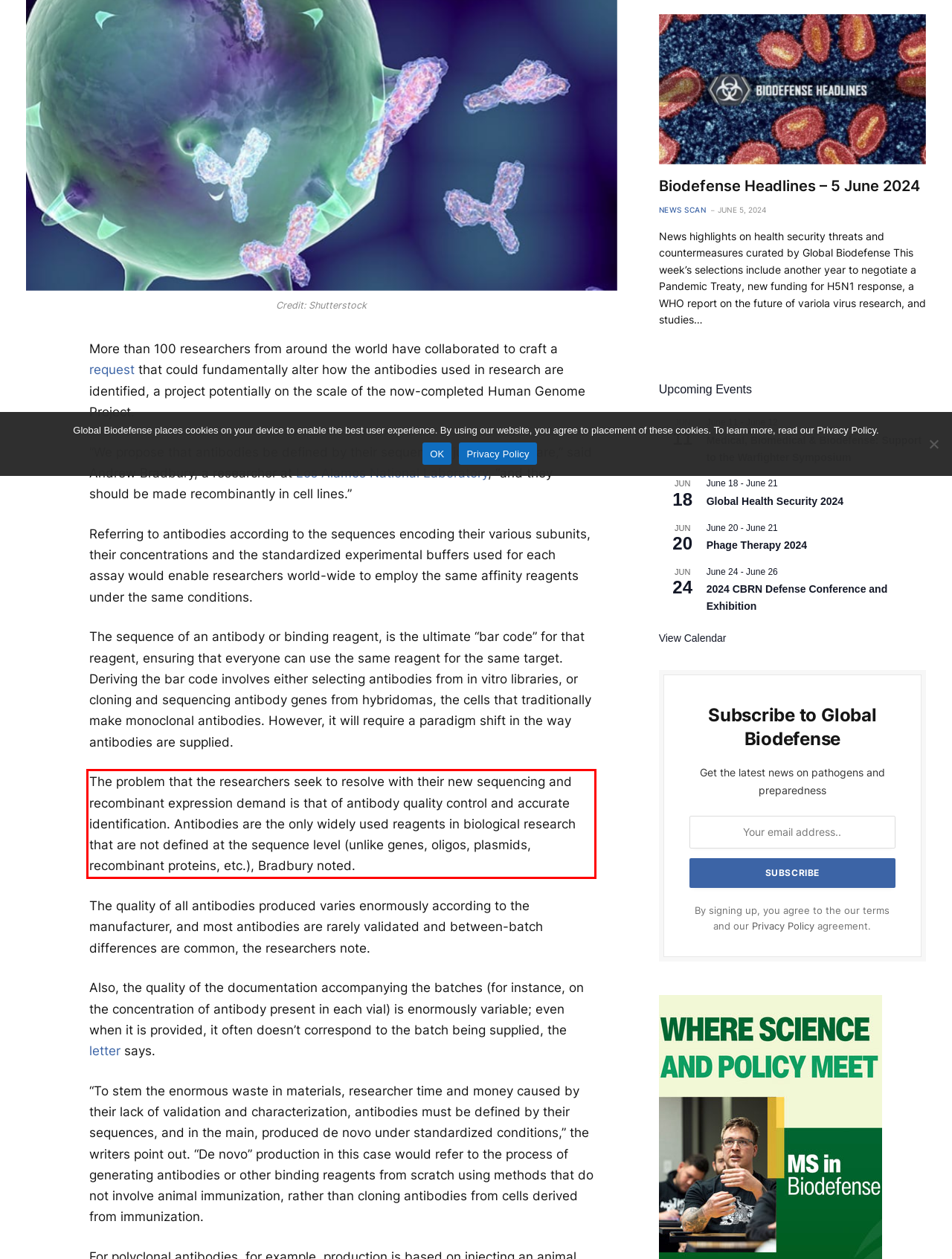Perform OCR on the text inside the red-bordered box in the provided screenshot and output the content.

The problem that the researchers seek to resolve with their new sequencing and recombinant expression demand is that of antibody quality control and accurate identification. Antibodies are the only widely used reagents in biological research that are not defined at the sequence level (unlike genes, oligos, plasmids, recombinant proteins, etc.), Bradbury noted.